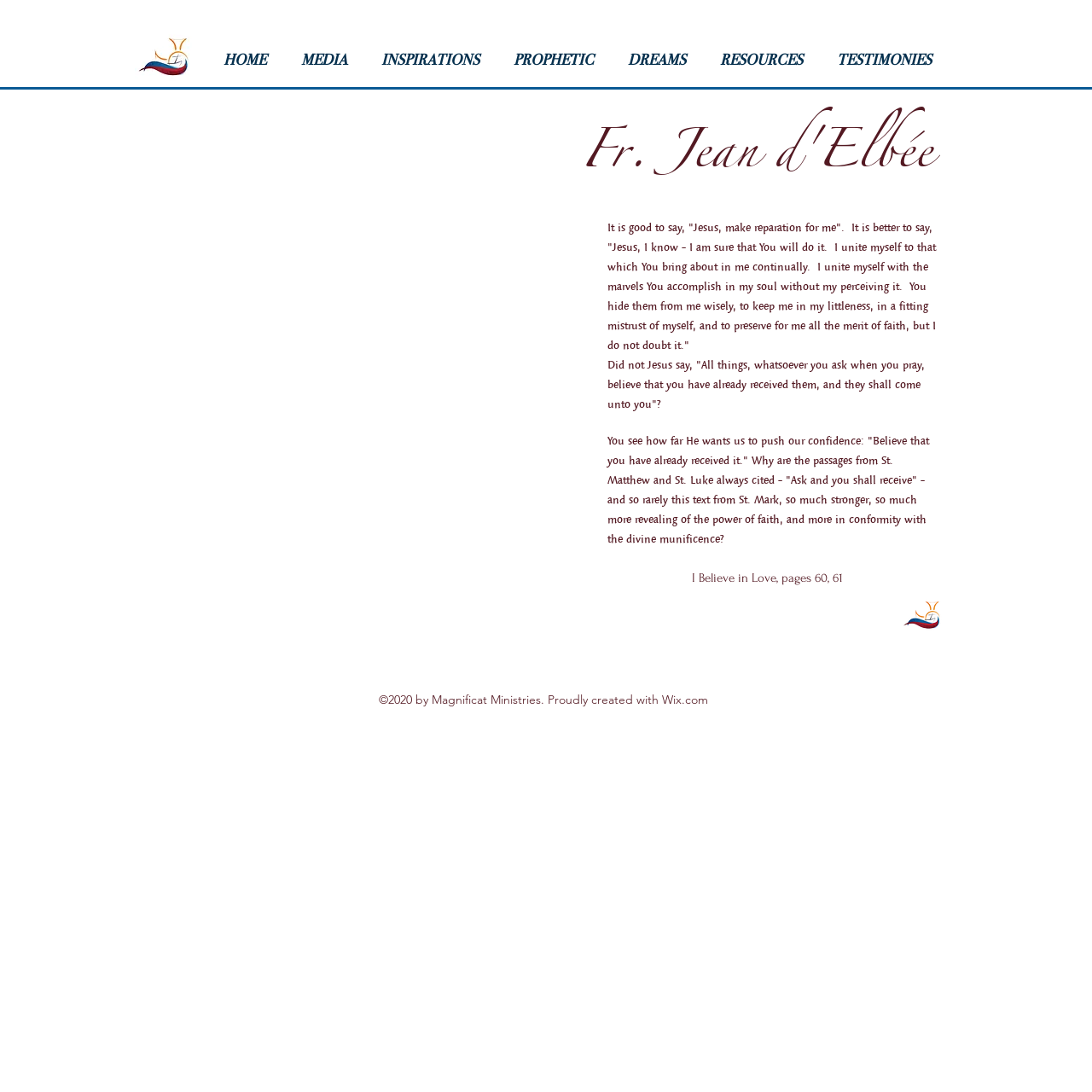Respond to the following question using a concise word or phrase: 
What is the title of the book?

I Believe in Love